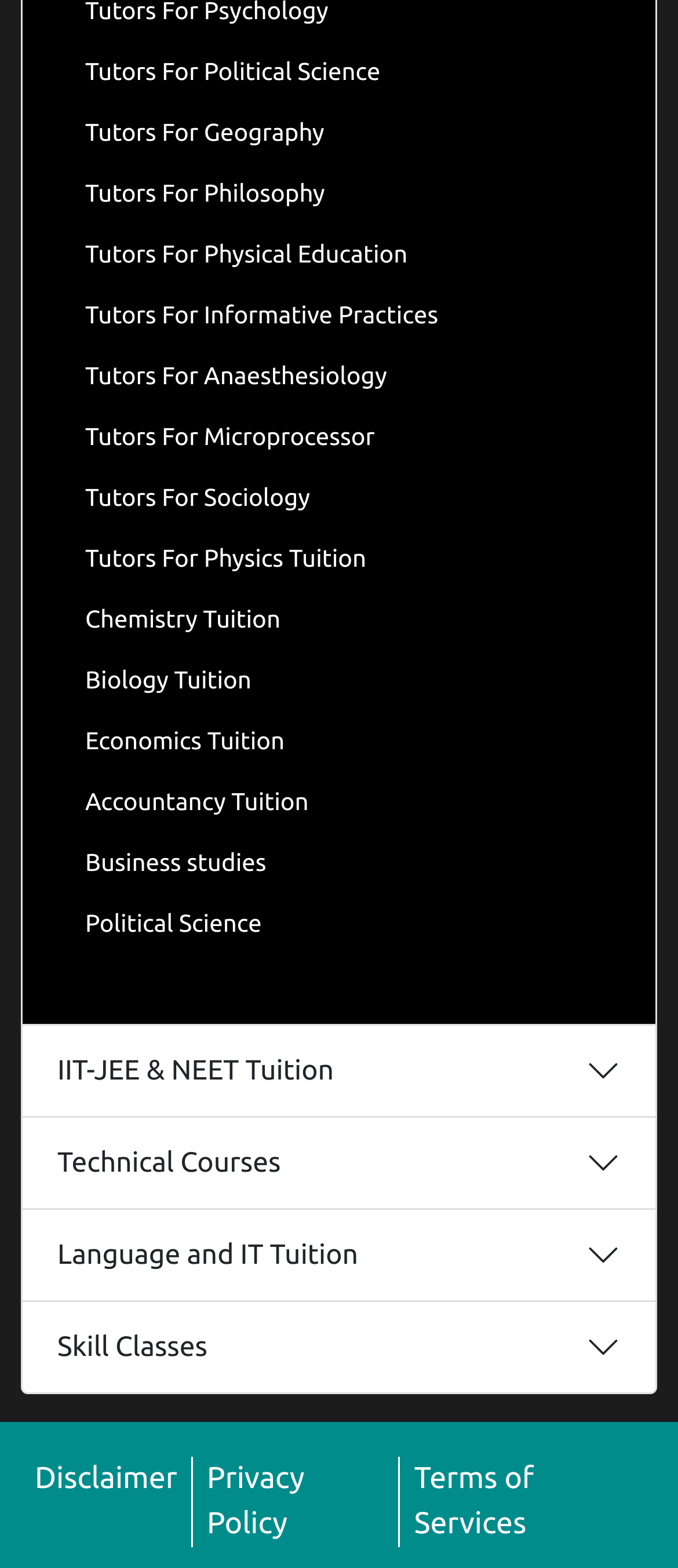What is the last link at the bottom of the webpage?
Answer briefly with a single word or phrase based on the image.

Terms of Services